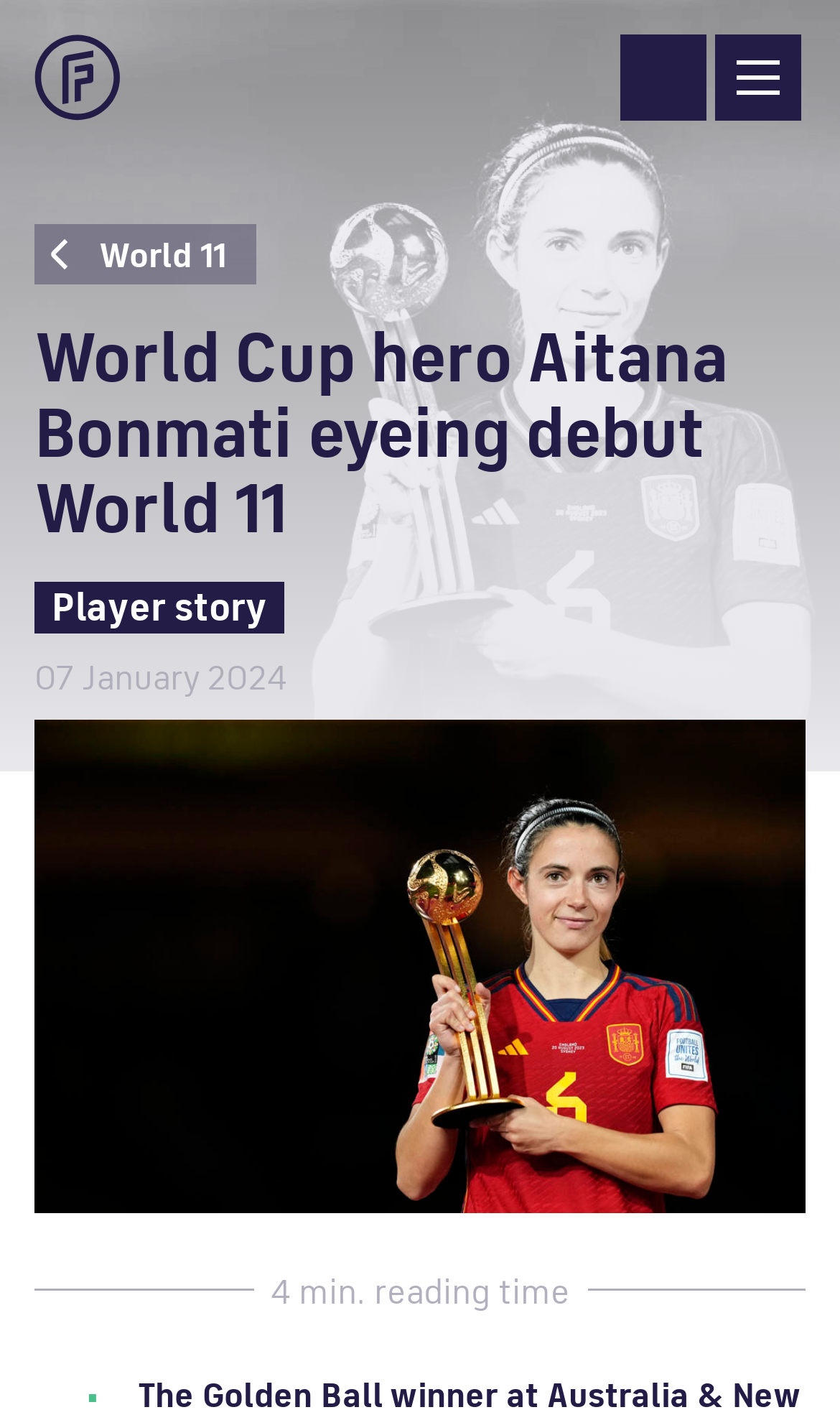Examine the image and give a thorough answer to the following question:
What is the name of the section below the article?

Below the article, there is a heading that says 'Spotlight', which is the name of the section.